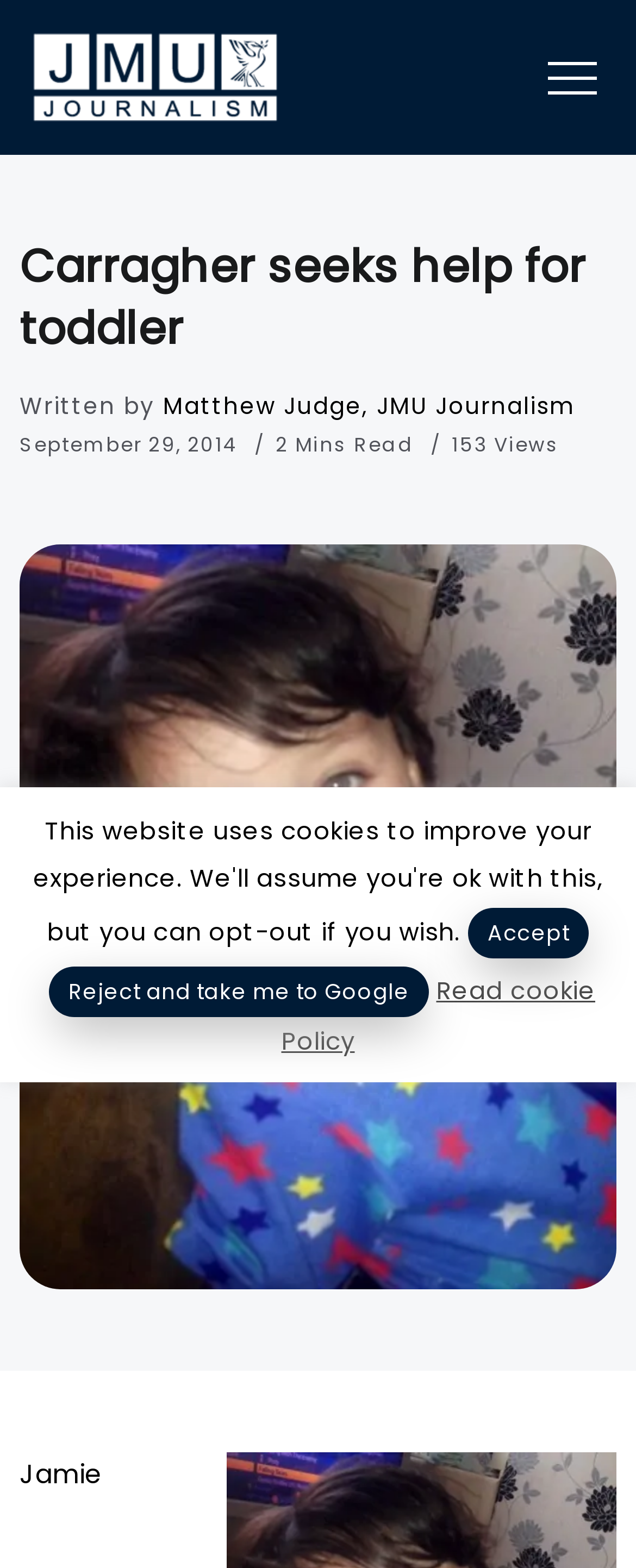Please give a concise answer to this question using a single word or phrase: 
What is the name of the author of the article?

Matthew Judge